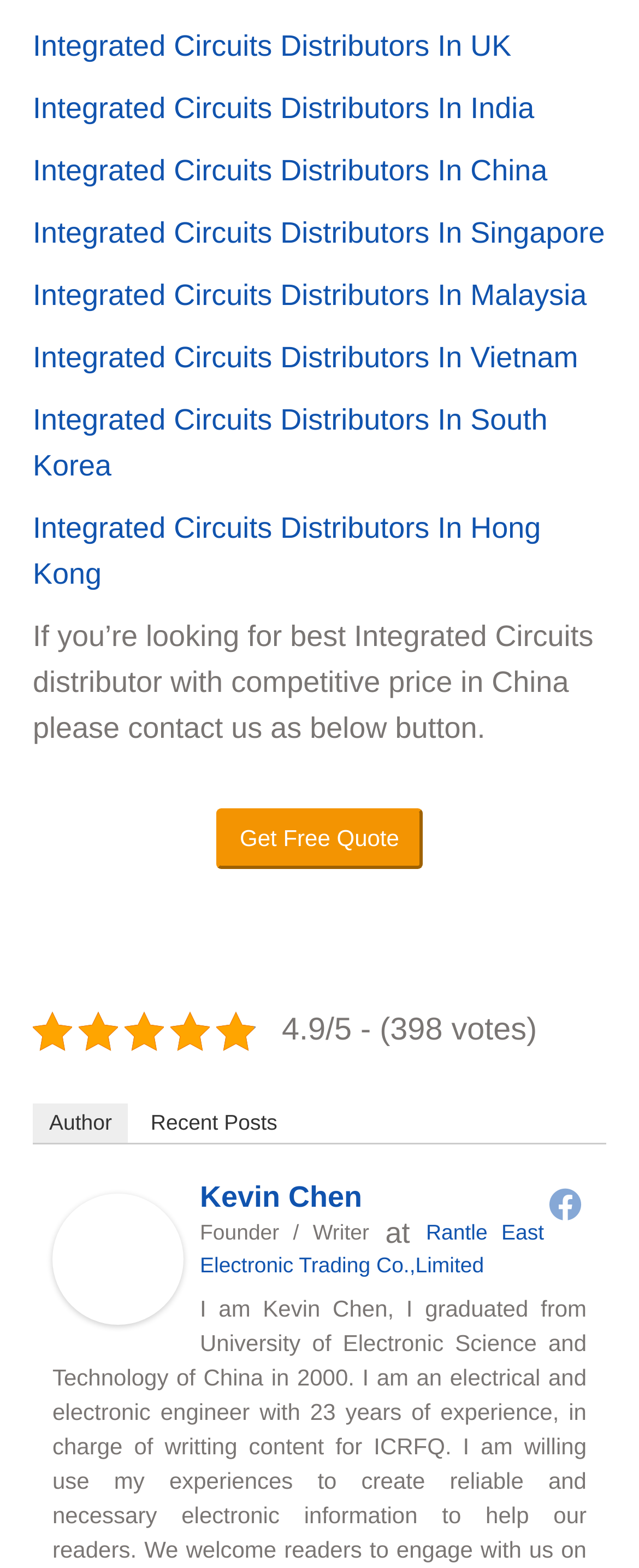Please identify the bounding box coordinates of the clickable area that will allow you to execute the instruction: "Click submit".

None